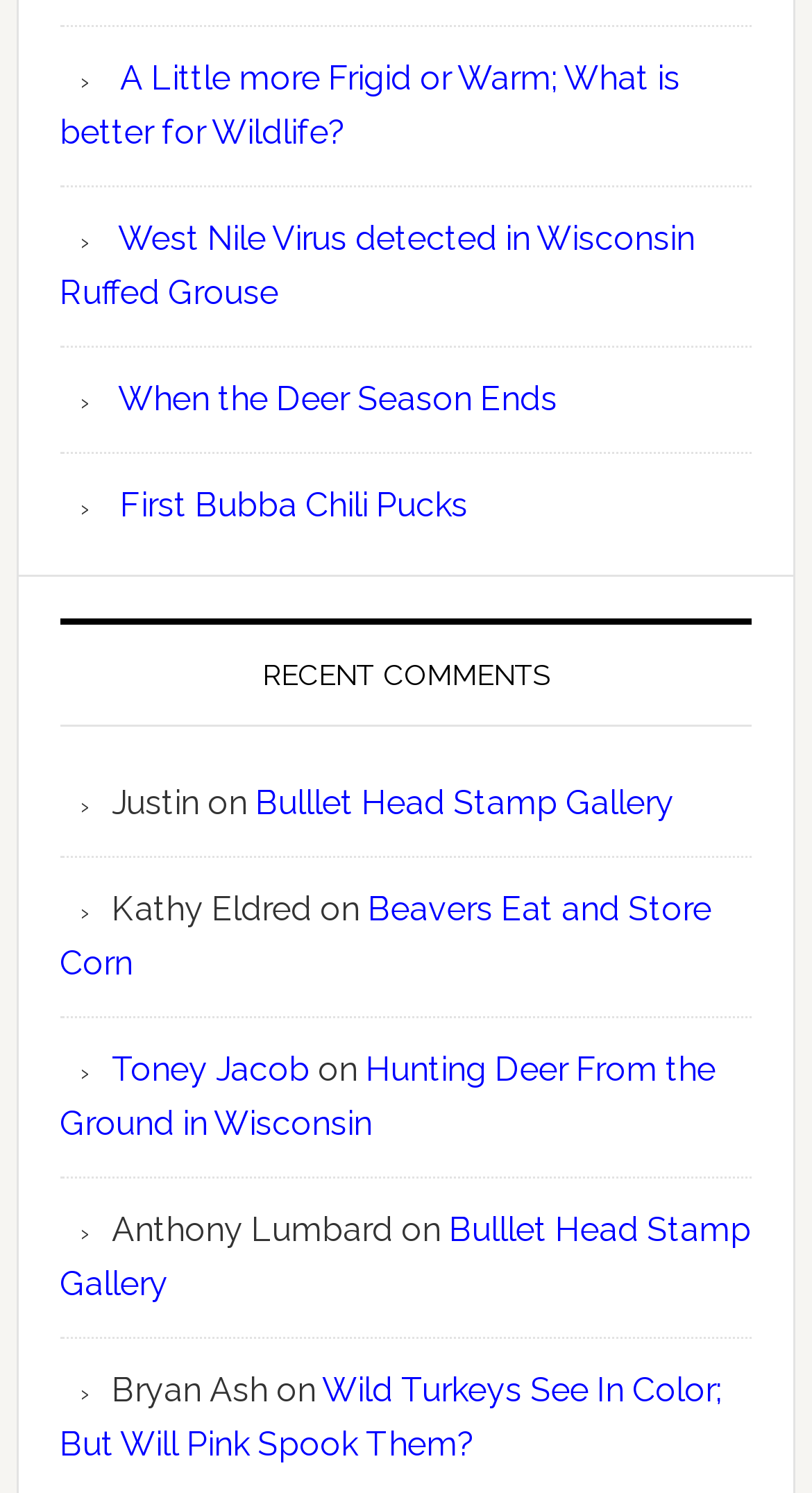Provide the bounding box coordinates for the area that should be clicked to complete the instruction: "Read about Wild Turkeys See In Color; But Will Pink Spook Them?".

[0.074, 0.918, 0.889, 0.981]